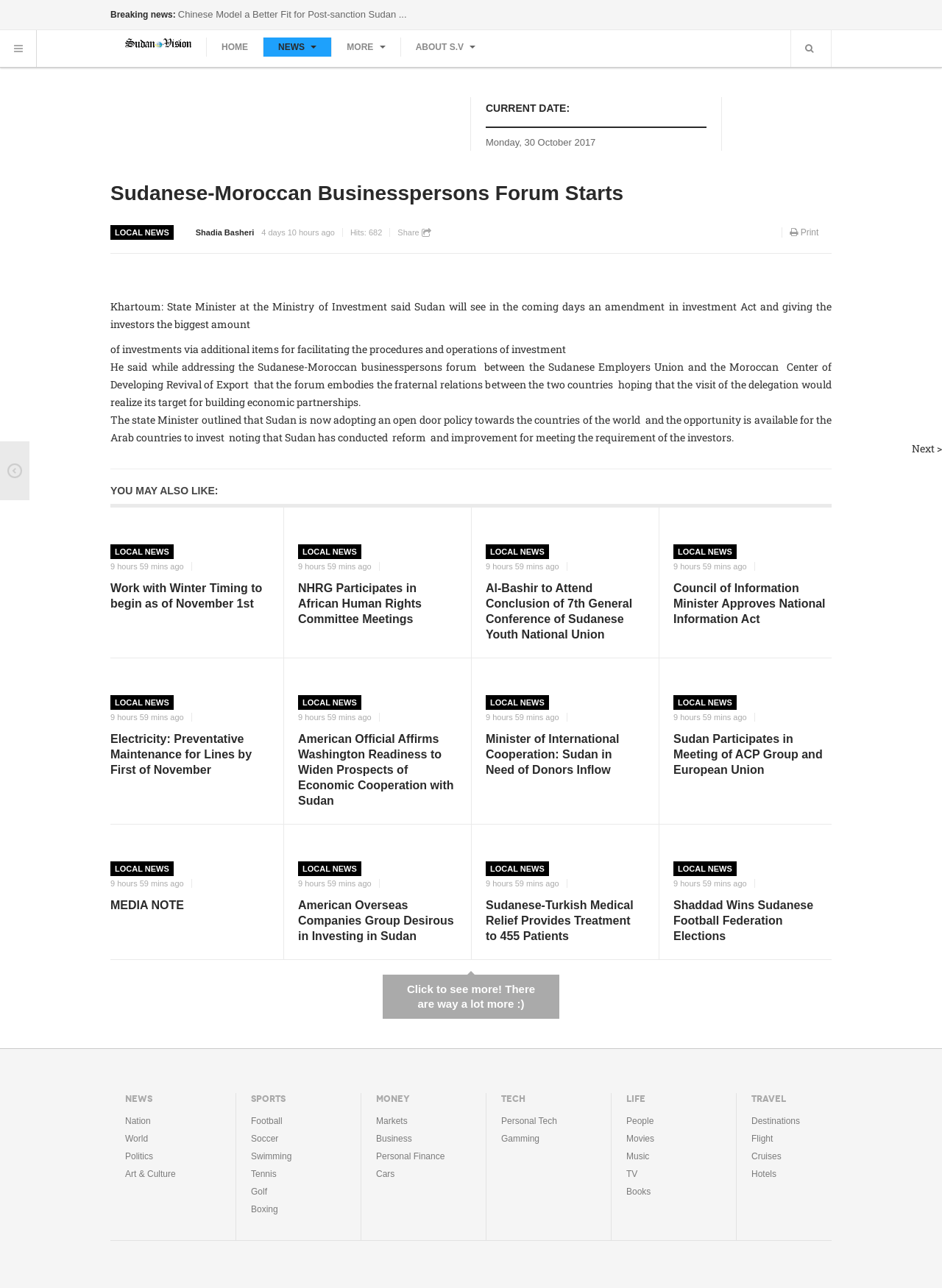What is the name of the website?
Answer briefly with a single word or phrase based on the image.

Sudan Vision Daily